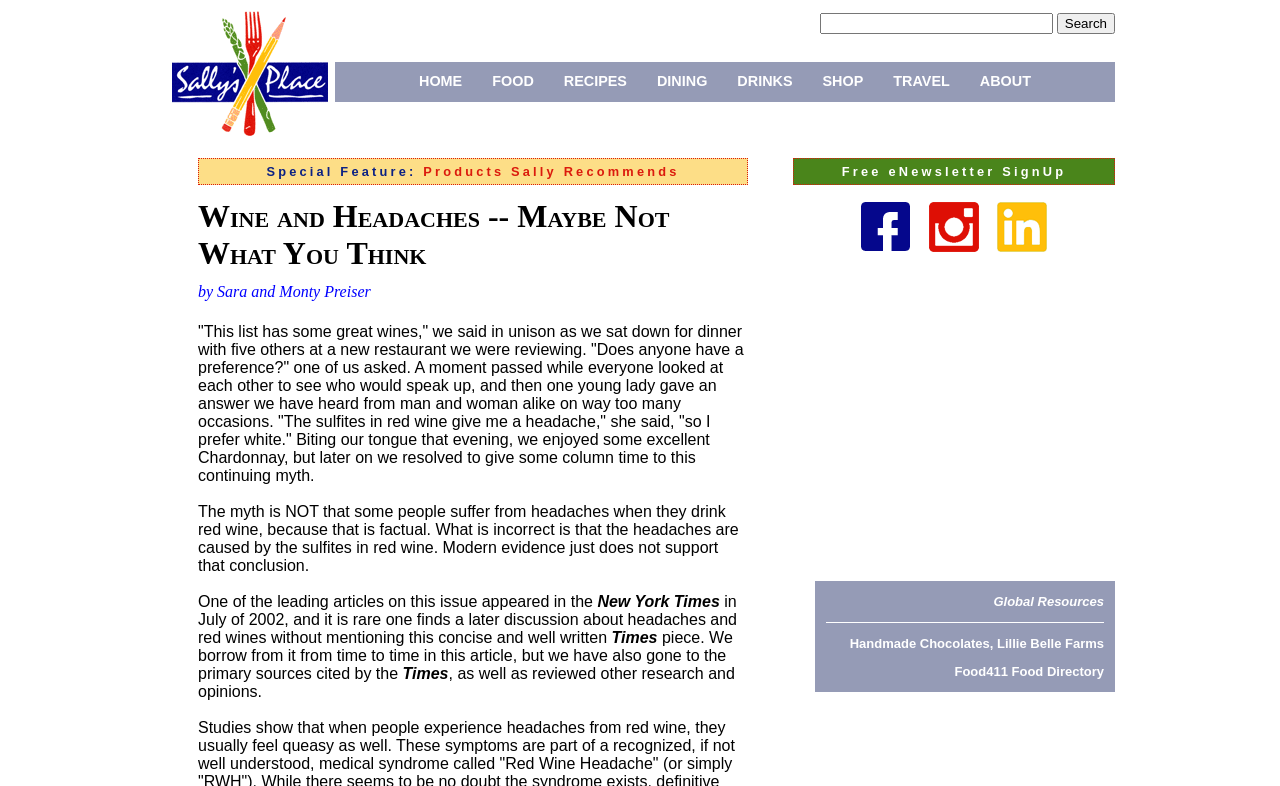Determine the bounding box coordinates of the element's region needed to click to follow the instruction: "Go to HOME page". Provide these coordinates as four float numbers between 0 and 1, formatted as [left, top, right, bottom].

[0.316, 0.093, 0.373, 0.113]